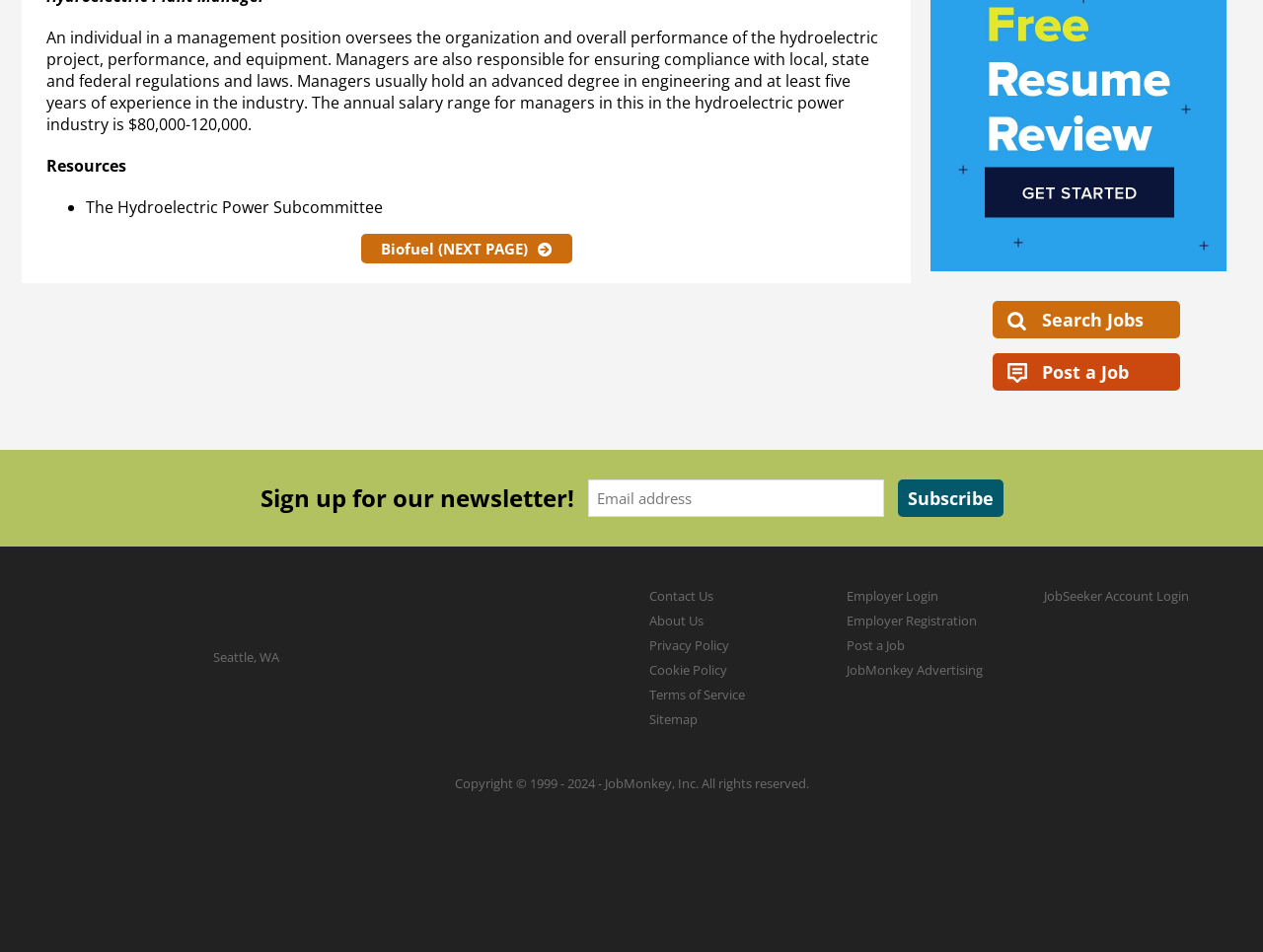Determine the bounding box for the described UI element: "Go Up".

None